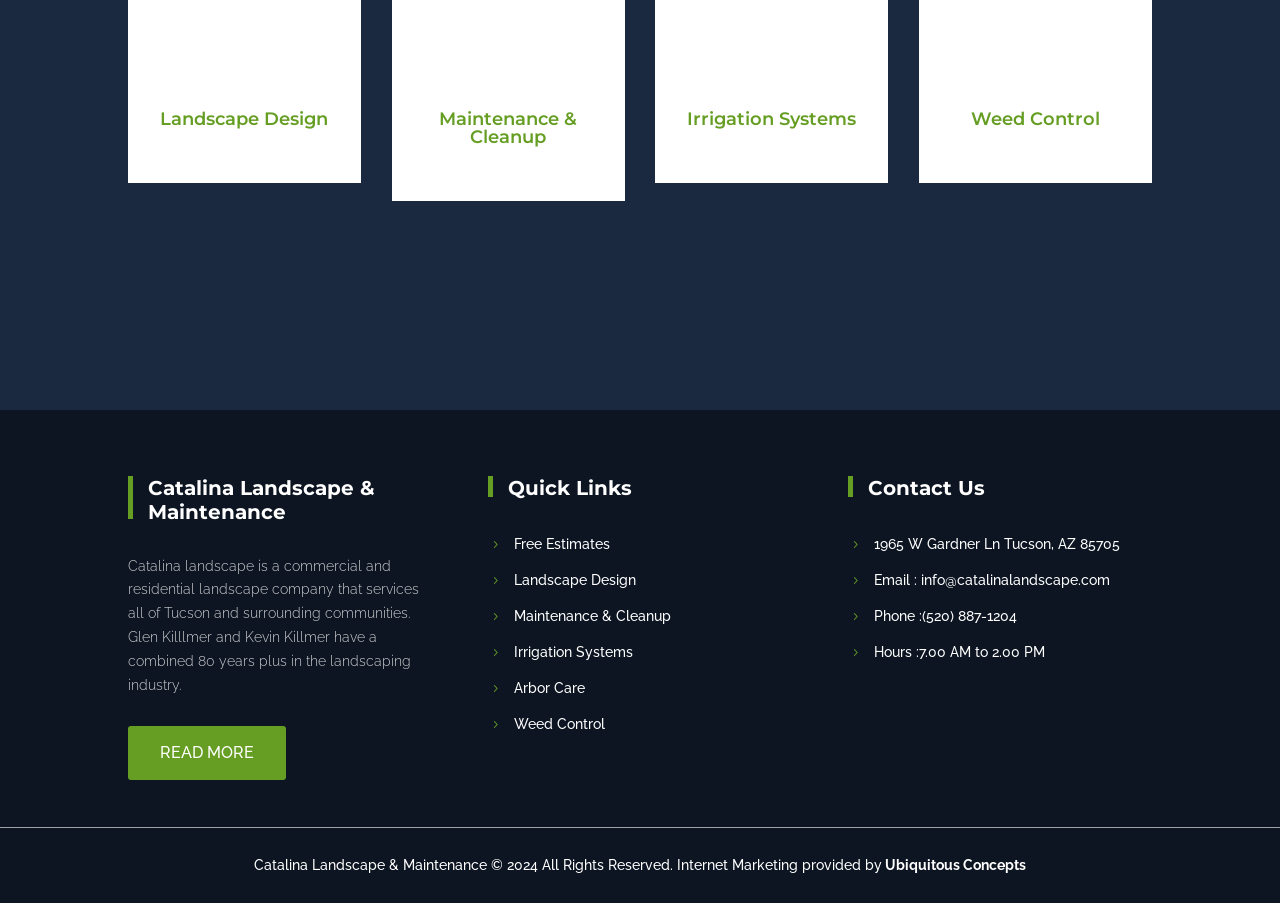What is the company's address?
Please give a detailed and thorough answer to the question, covering all relevant points.

I found the company's address by looking at the link element with the text '1965 W Gardner Ln Tucson, AZ 85705' which is located in the 'Contact Us' section of the webpage.